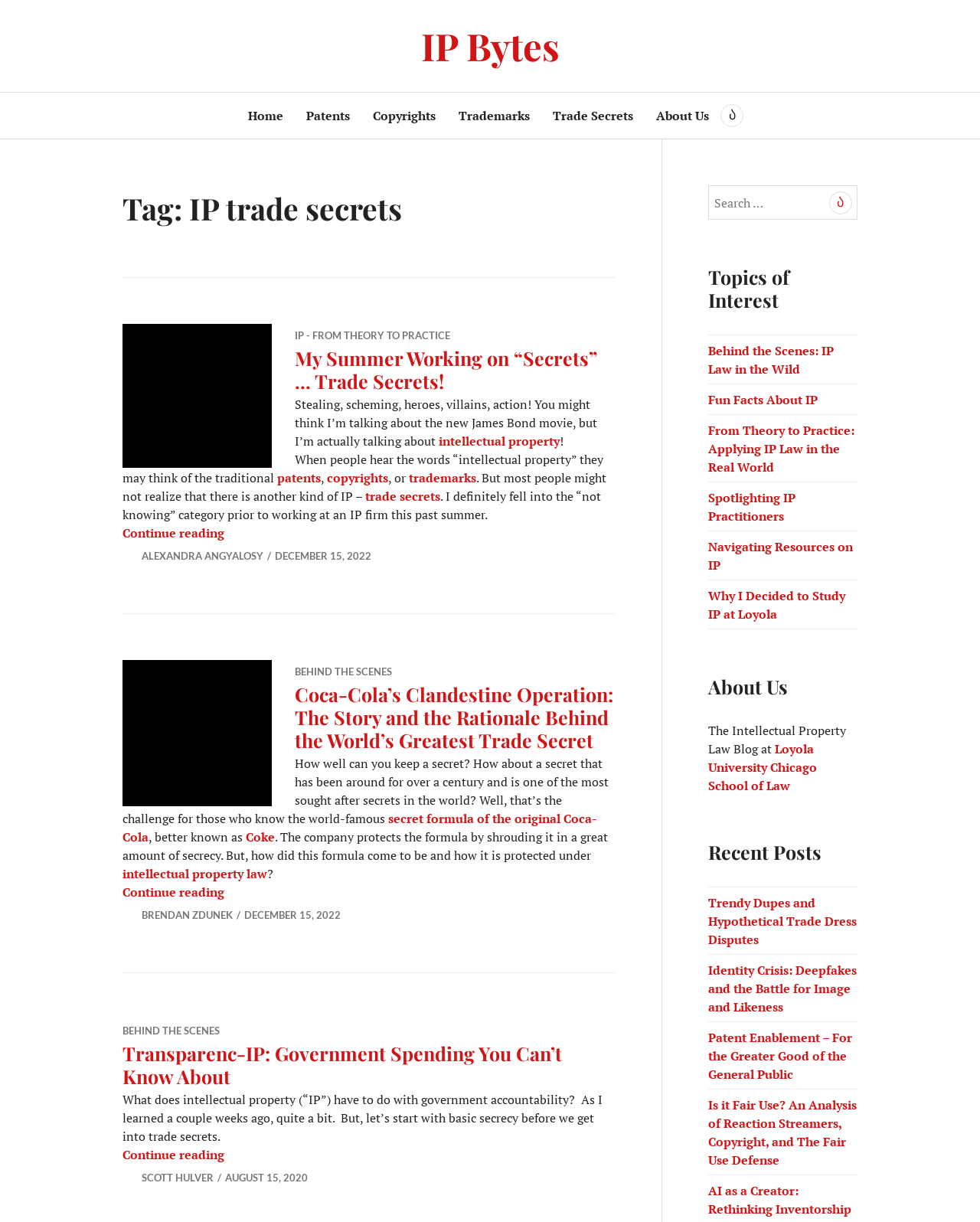Summarize the webpage with intricate details.

The webpage is about IP trade secrets and is part of the IP Bytes blog. At the top, there is a navigation menu with links to "Home", "Patents", "Copyrights", "Trademarks", "Trade Secrets", and "About Us". Next to the navigation menu, there is a search button with a magnifying glass icon.

Below the navigation menu, there is a header section with the title "IP Bytes" and a link to the same title. Underneath, there is a section with a heading "Tag: IP trade secrets" and an article preview with a link to the full article titled "My Summer Working on “Secrets” … Trade Secrets!". The article preview includes a brief text and a link to continue reading.

To the right of the article preview, there is a sidebar with a search box and a button to search for specific topics. Below the search box, there are links to various topics of interest, including "Behind the Scenes: IP Law in the Wild", "Fun Facts About IP", and "Why I Decided to Study IP at Loyola".

Below the sidebar, there are two more article previews, each with a heading, a brief text, and a link to continue reading. The first article is titled "Coca-Cola’s Clandestine Operation: The Story and the Rationale Behind the World’s Greatest Trade Secret", and the second article is titled "Transparenc-IP: Government Spending You Can’t Know About".

At the bottom of the page, there is a section with a heading "About Us" and a brief text about the Intellectual Property Law Blog at Loyola University Chicago School of Law. Finally, there is a section with a heading "Recent Posts" that lists the latest articles on the blog.